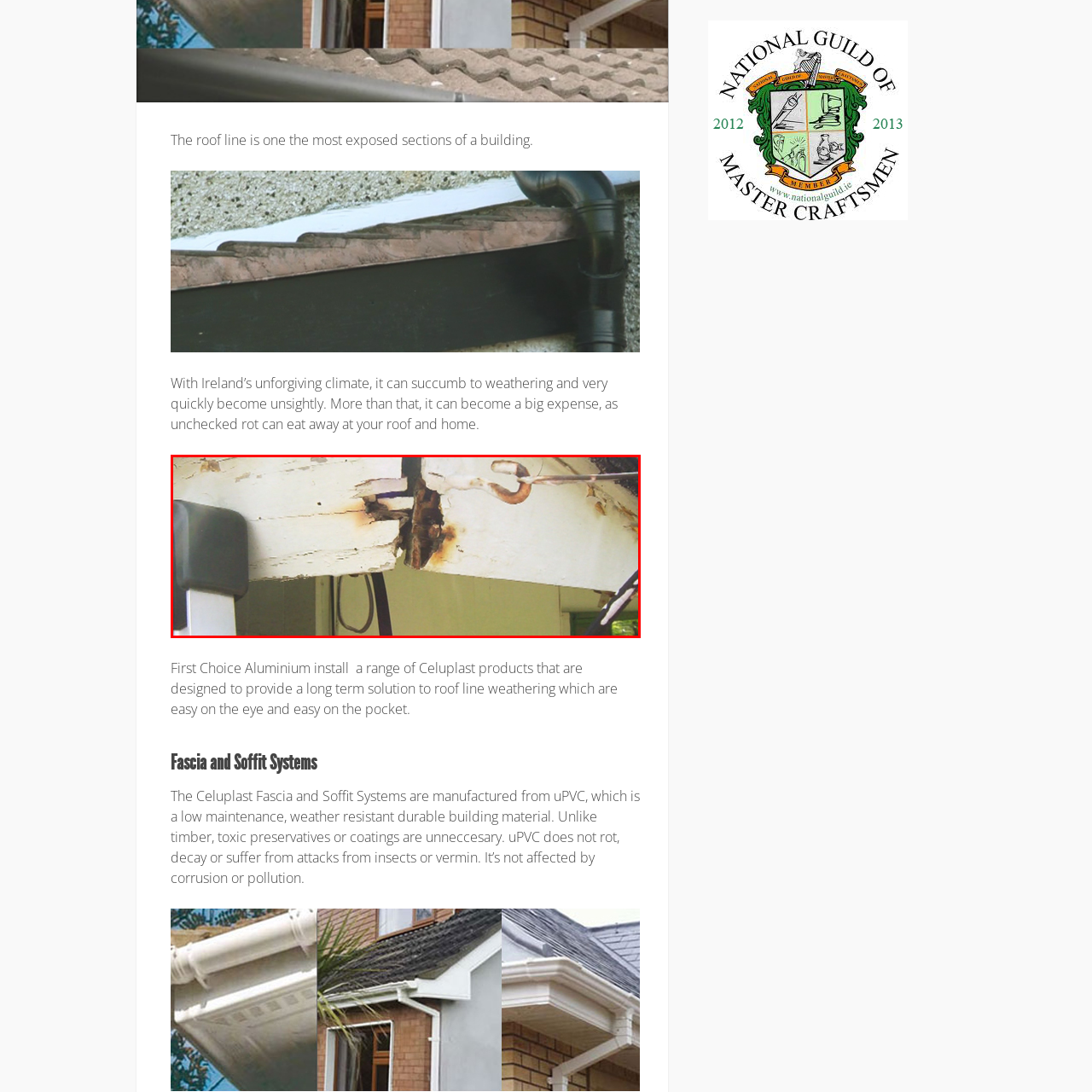Check the image highlighted in red, What is the concern in locations with harsh climates?
 Please answer in a single word or phrase.

Weathering